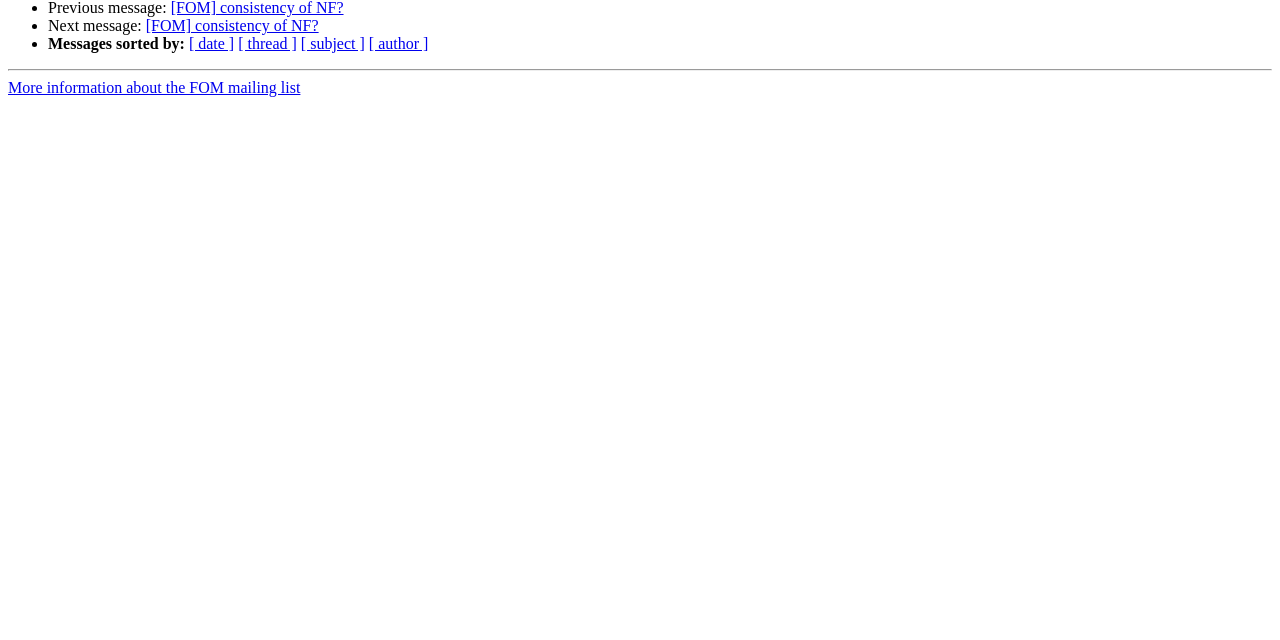Given the description "[FOM] consistency of NF?", determine the bounding box of the corresponding UI element.

[0.114, 0.027, 0.249, 0.054]